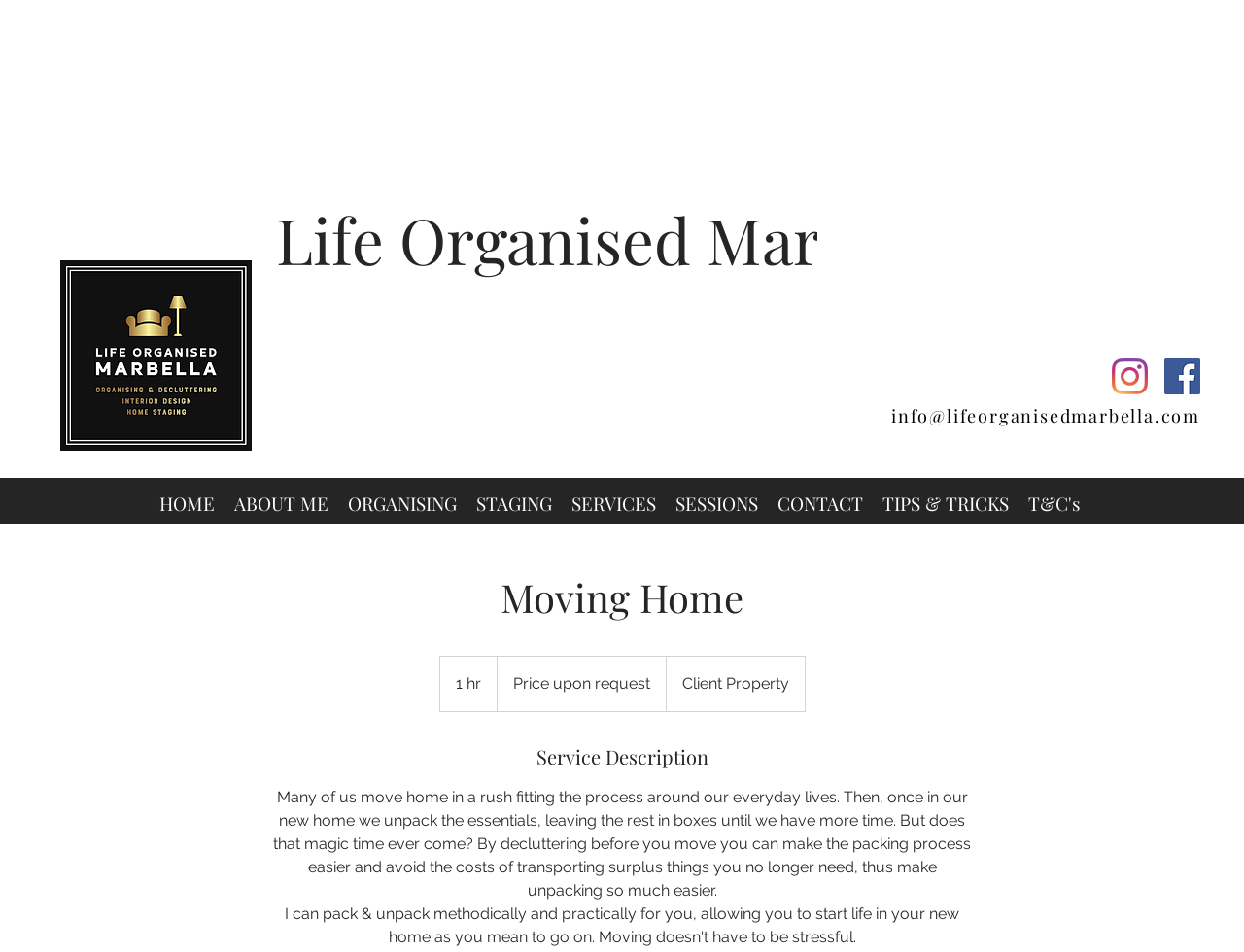Describe all the significant parts and information present on the webpage.

The webpage appears to be a professional service provider's website, specifically focused on home organization and moving services. At the top left corner, there is a logo image, accompanied by a link to the website's homepage, "Life Organised Marbella". 

To the right of the logo, there is a social bar with links to the company's Instagram and Facebook profiles, each represented by their respective icons. Below the social bar, there is a heading displaying the company's email address, "info@lifeorganisedmarbella.com", which is also a clickable link.

The main navigation menu is located at the top center of the page, with links to various sections of the website, including "HOME", "ABOUT ME", "ORGANISING", "STAGING", "SERVICES", "SESSIONS", "CONTACT", "TIPS & TRICKS", and "T&C's". 

The main content area appears to be focused on a specific service, "Moving Home", with a heading and a brief description. There are also some details about the service, including a duration of "1 h" and a price listed as "upon request". Additionally, there is a mention of "Client Property" and a "Service Description" section, which suggests that this webpage may be providing information about a specific service or package offered by the company.